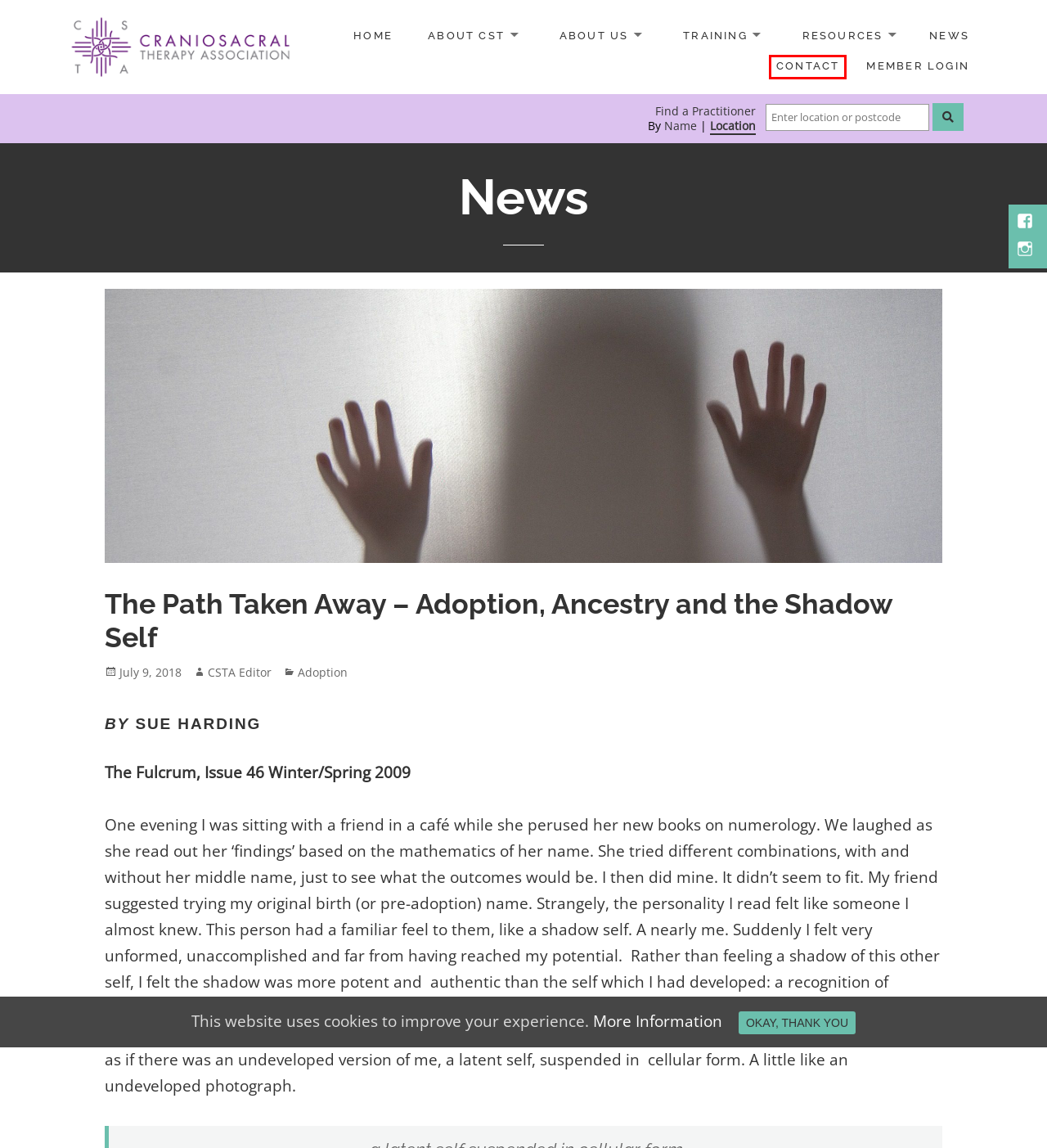Check out the screenshot of a webpage with a red rectangle bounding box. Select the best fitting webpage description that aligns with the new webpage after clicking the element inside the bounding box. Here are the candidates:
A. Practitioner Directory – The Craniosacral Therapy Association
B. Cookie Notice – The Craniosacral Therapy Association
C. The Craniosacral Therapy Association – Official Website
D. CSTA Membership Account - Login
E. Contact – The Craniosacral Therapy Association
F. News – The Craniosacral Therapy Association
G. About CST – The Craniosacral Therapy Association
H. Resources – The Craniosacral Therapy Association

E